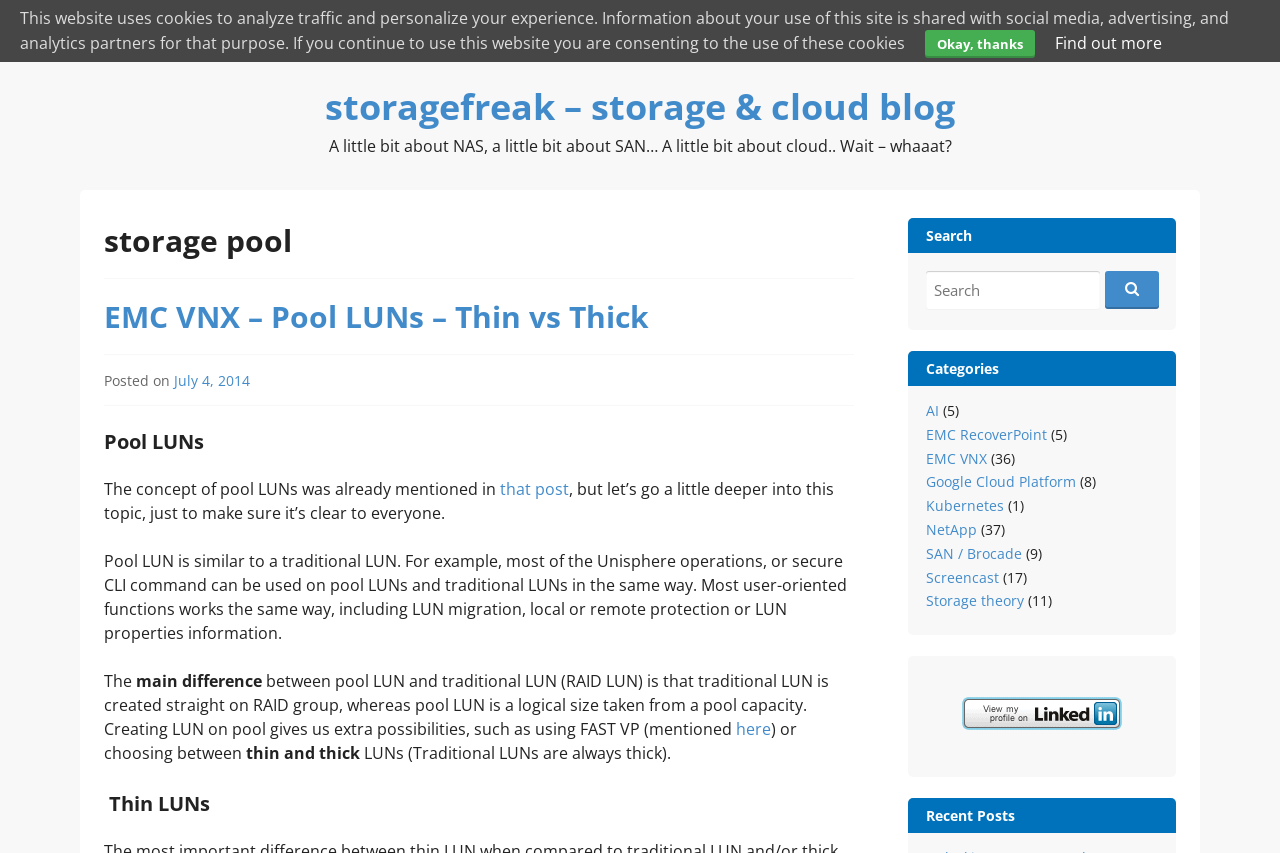Please specify the coordinates of the bounding box for the element that should be clicked to carry out this instruction: "Read more about 'Cost-Effective Hotel Management: Training for Operational Savings'". The coordinates must be four float numbers between 0 and 1, formatted as [left, top, right, bottom].

None